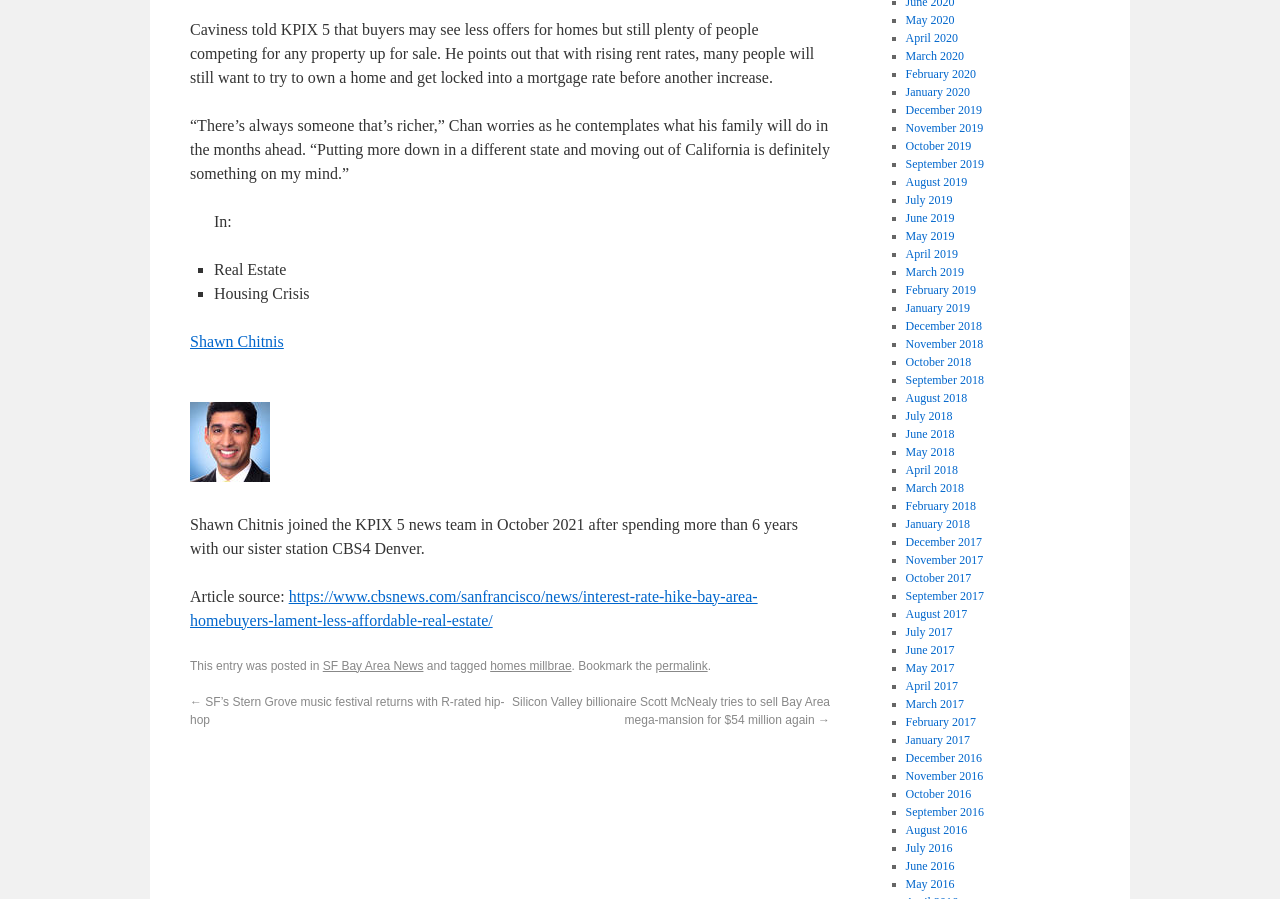Bounding box coordinates should be in the format (top-left x, top-left y, bottom-right x, bottom-right y) and all values should be floating point numbers between 0 and 1. Determine the bounding box coordinate for the UI element described as: September 2017

[0.707, 0.655, 0.769, 0.671]